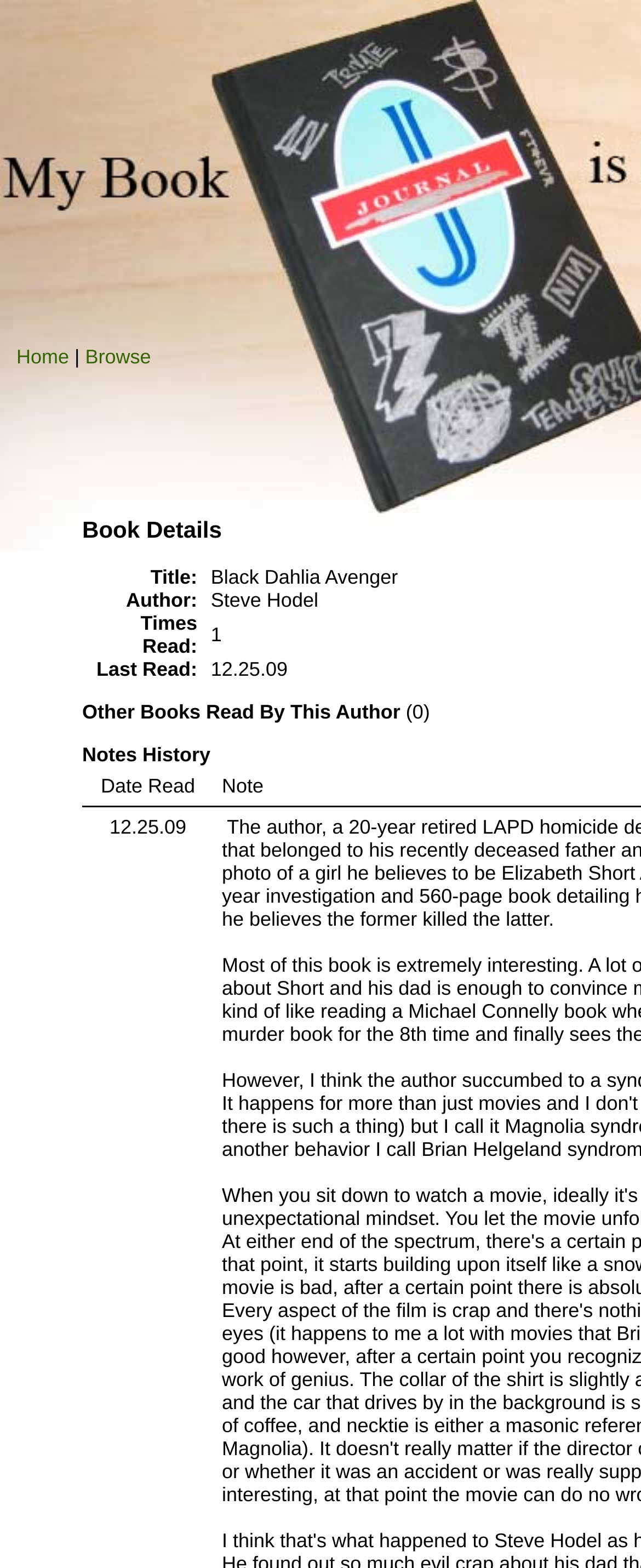Illustrate the webpage thoroughly, mentioning all important details.

The webpage is titled "My Book" and appears to be a book details page. At the top, there are three links: "Home" on the left, a vertical bar in the middle, and "Browse" on the right. 

Below the top links, there is a table with five rows, each containing two columns. The left column has labels such as "Title:", "Author:", "Times Read:", and "Last Read:", while the right column is empty, indicated by a non-breaking space character. 

Further down, there is a heading "Other Books Read By This Author" followed by a count of "(0)" in parentheses. 

Below this heading, there is another section titled "Notes History". This section contains a grid with a column header "Date Read".